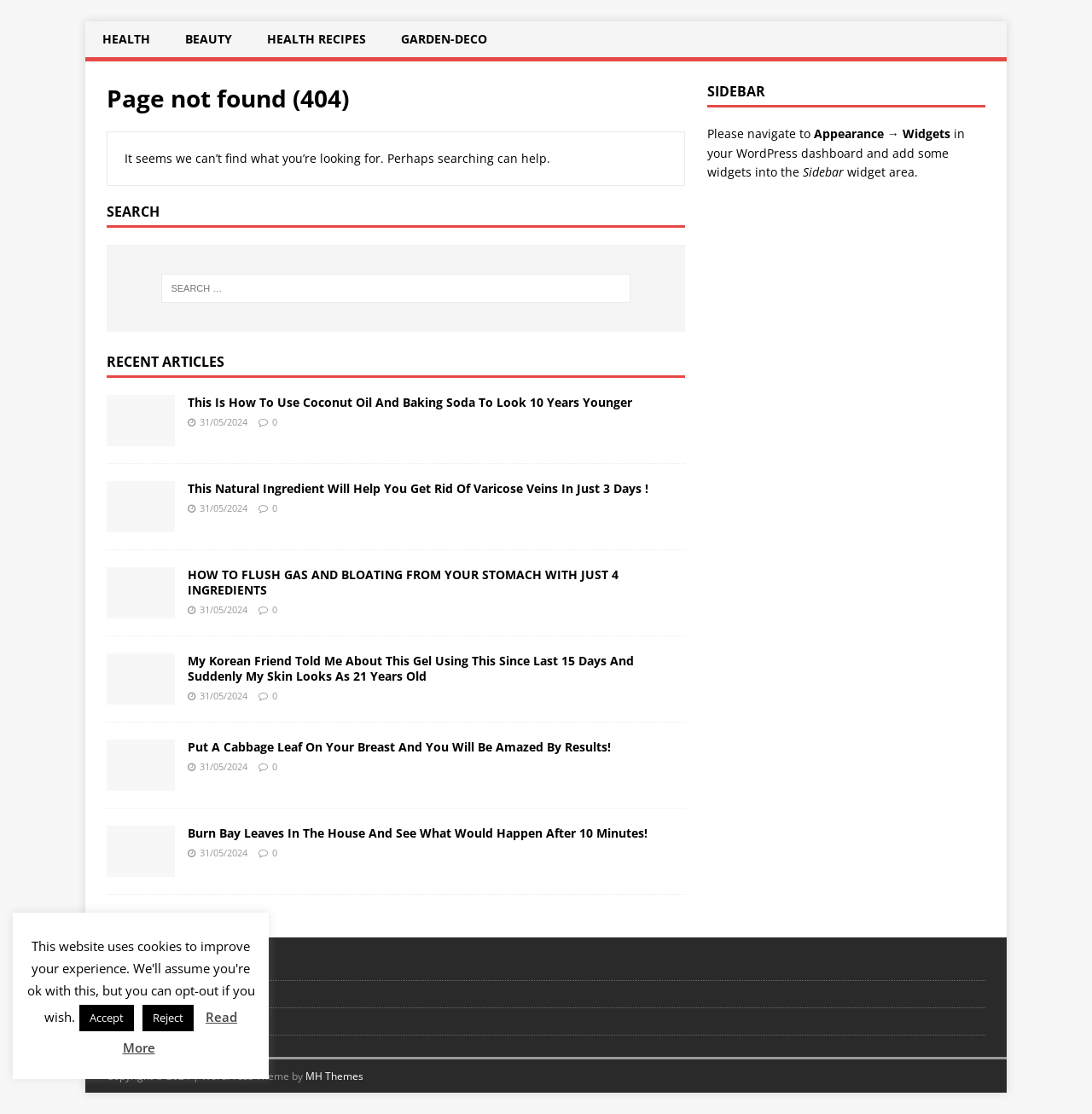Find the bounding box coordinates of the clickable region needed to perform the following instruction: "Search for something". The coordinates should be provided as four float numbers between 0 and 1, i.e., [left, top, right, bottom].

[0.098, 0.22, 0.627, 0.298]